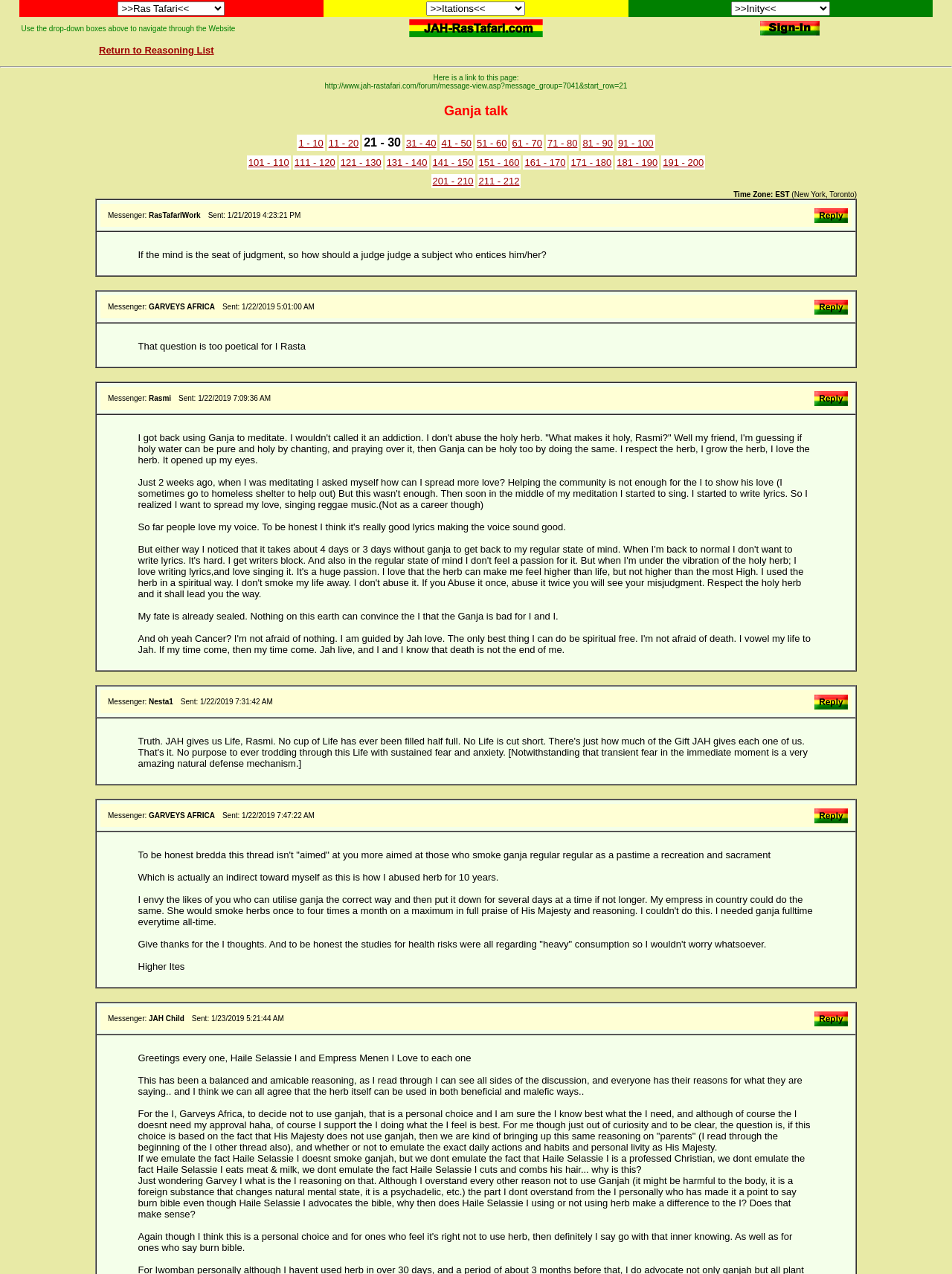Using the format (top-left x, top-left y, bottom-right x, bottom-right y), and given the element description, identify the bounding box coordinates within the screenshot: parent_node: : Not found? name="searchText"

None